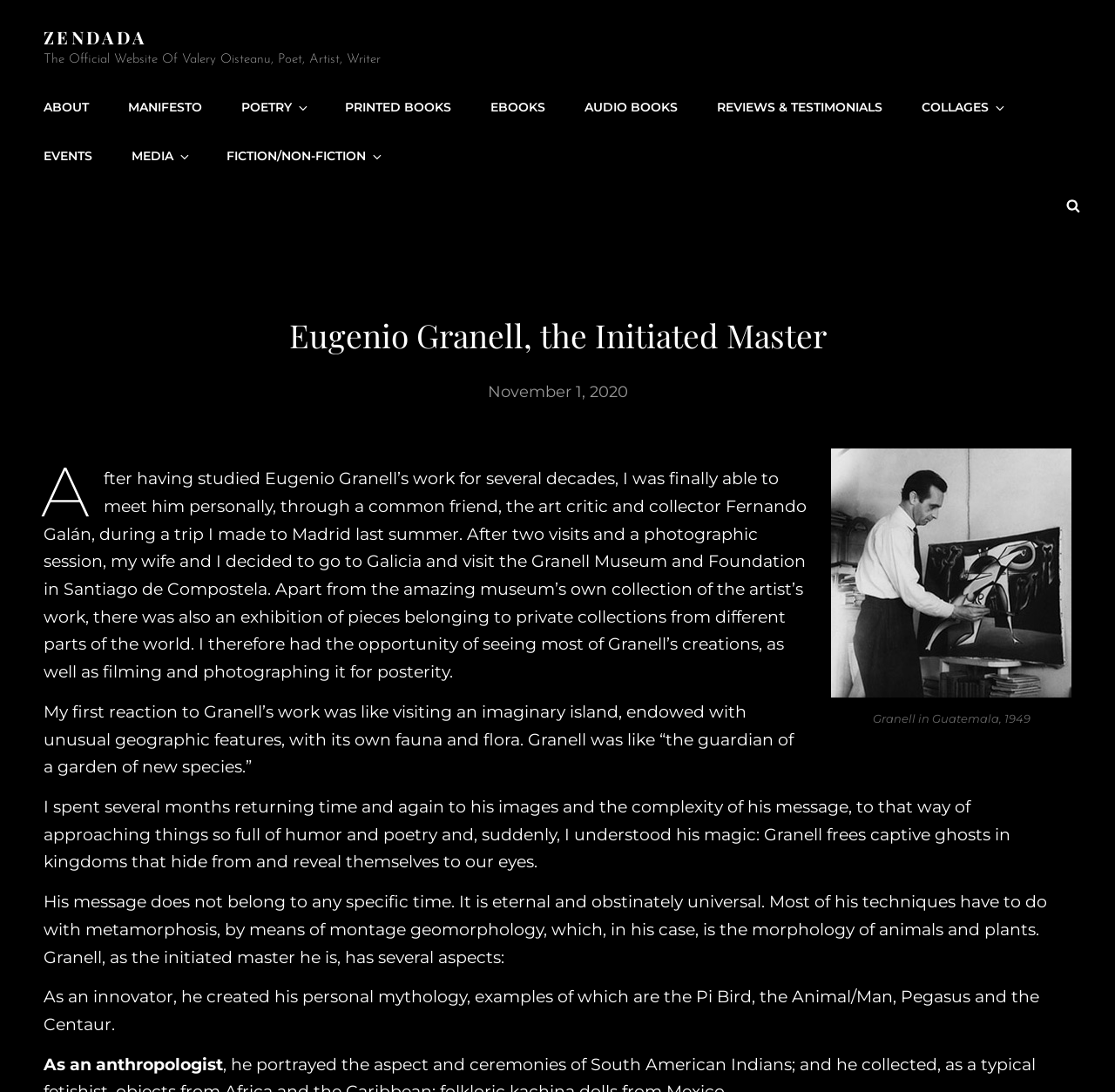Please give a one-word or short phrase response to the following question: 
What is the location of the Granell Museum and Foundation?

Santiago de Compostela